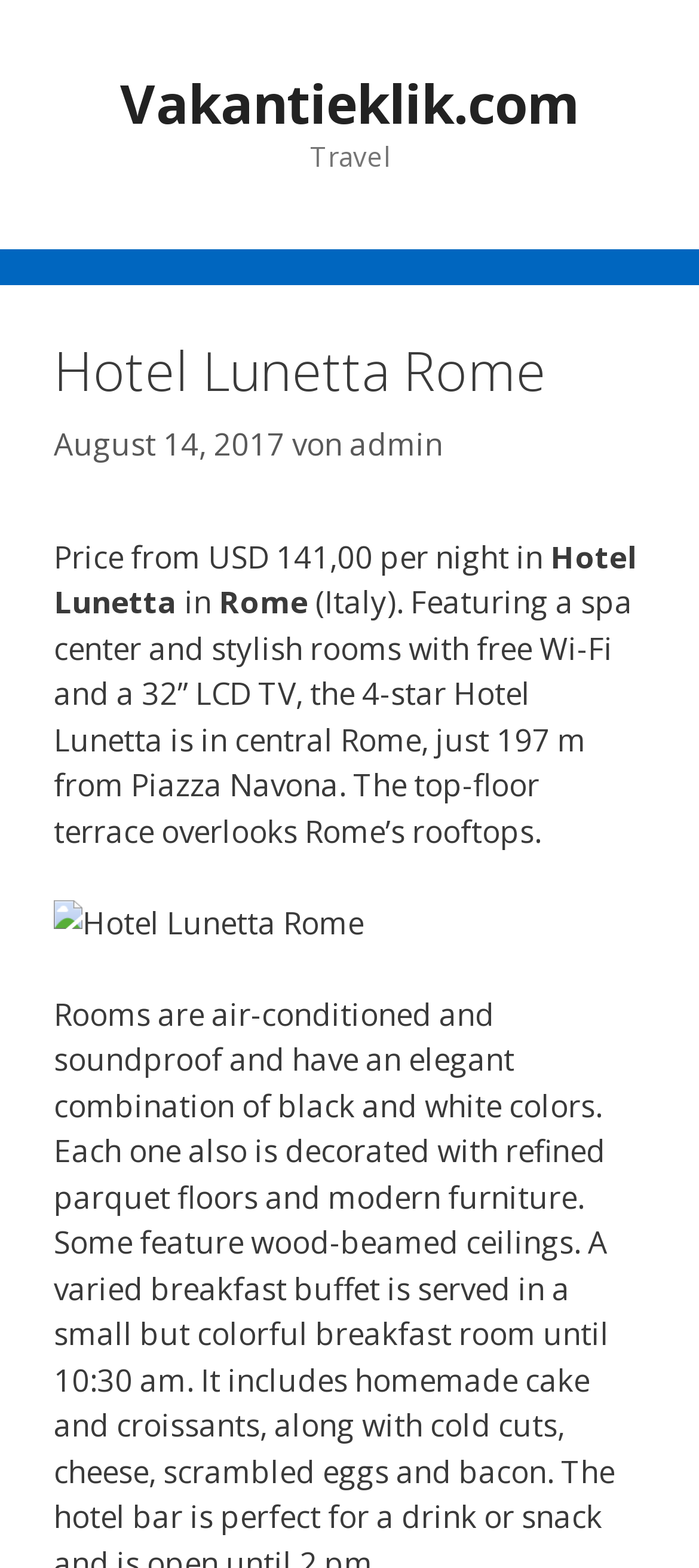Please analyze the image and give a detailed answer to the question:
What is the distance from Hotel Lunetta to Piazza Navona?

The distance from Hotel Lunetta to Piazza Navona can be found in the text description on the webpage, which states '...the 4-star Hotel Lunetta is in central Rome, just 197 m from Piazza Navona...'.